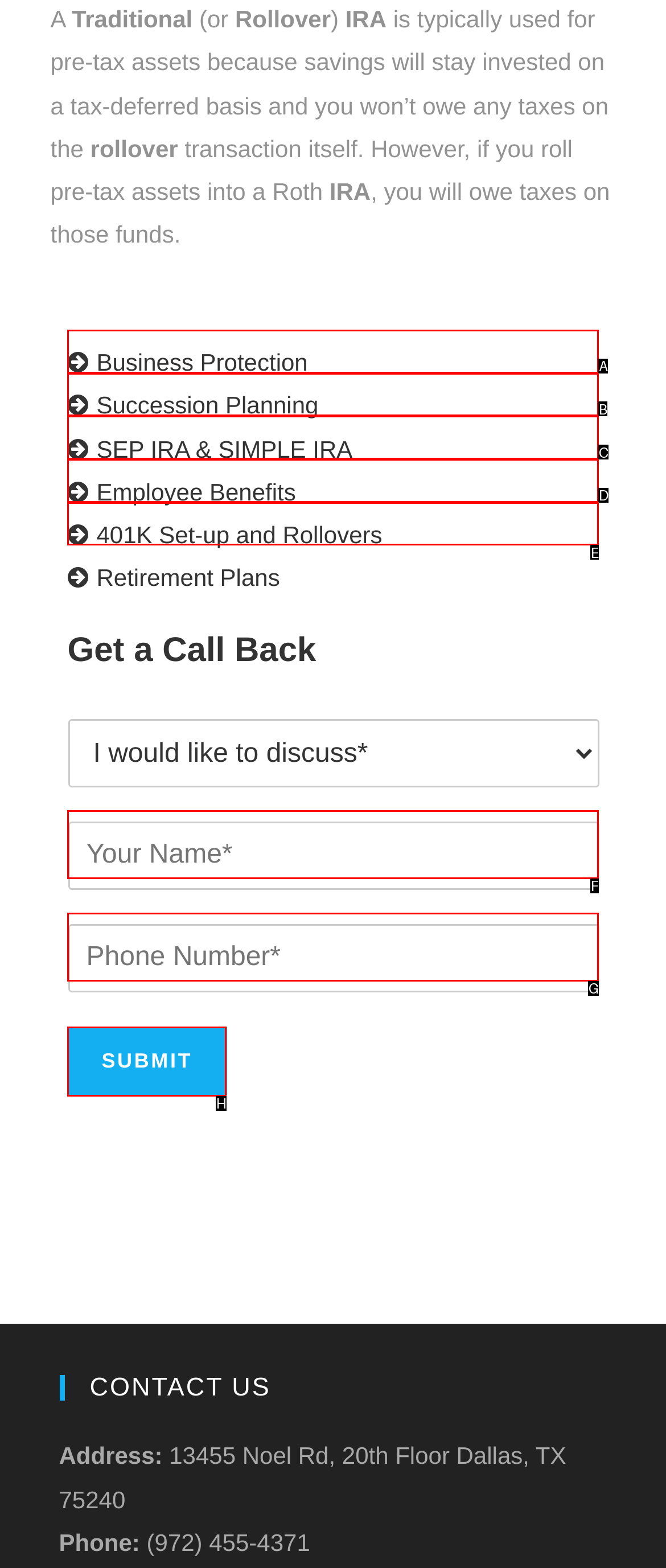Decide which HTML element to click to complete the task: Click the 'SUBMIT' button Provide the letter of the appropriate option.

H